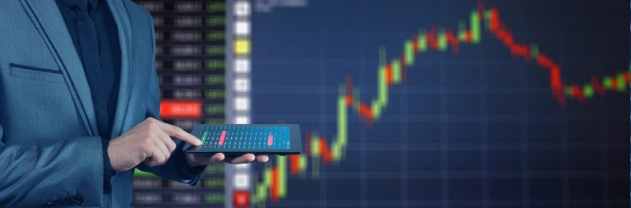Please give a succinct answer to the question in one word or phrase:
What is shown in the background?

A financial graph